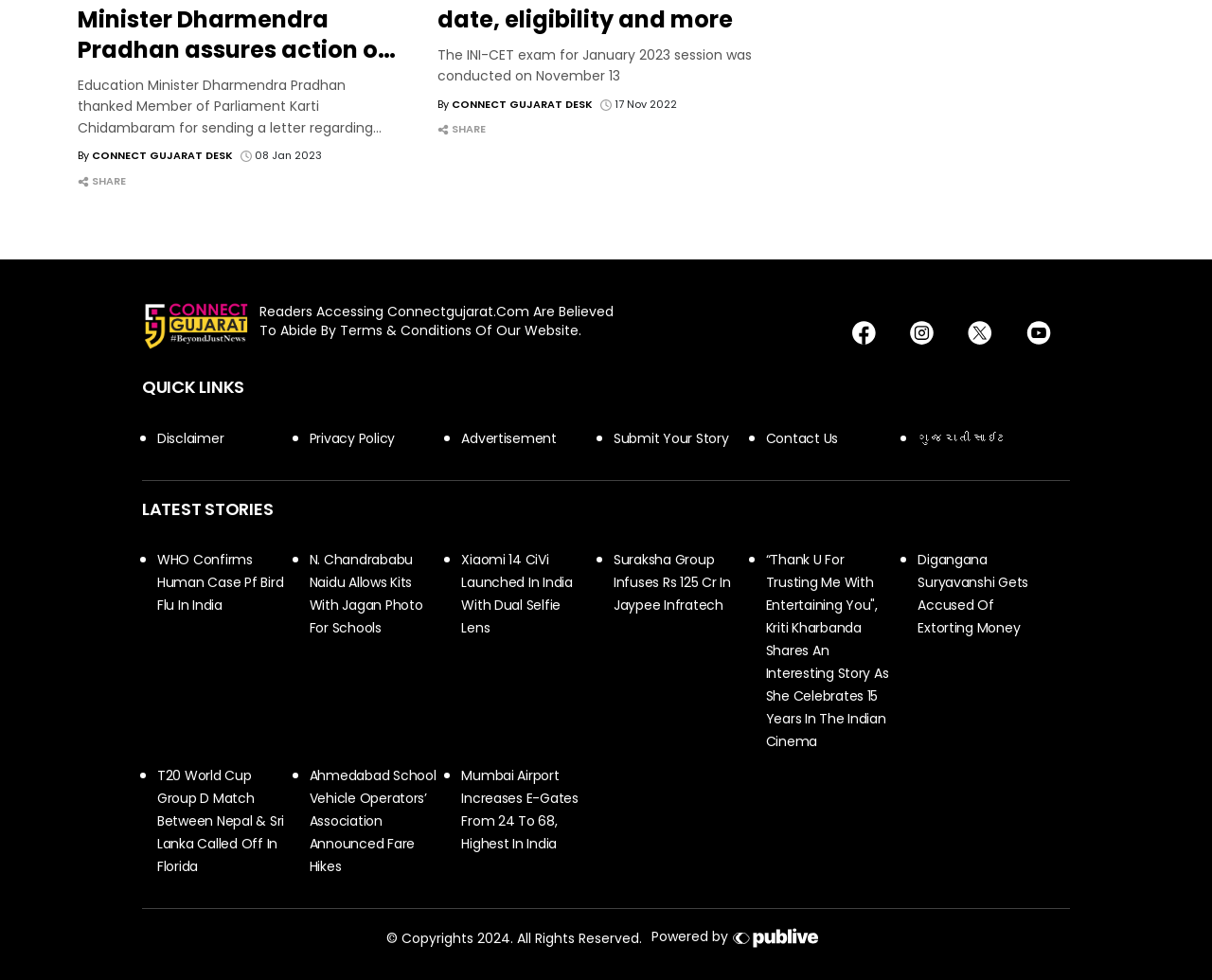What is the copyright year mentioned at the bottom of the webpage?
Based on the screenshot, respond with a single word or phrase.

2024